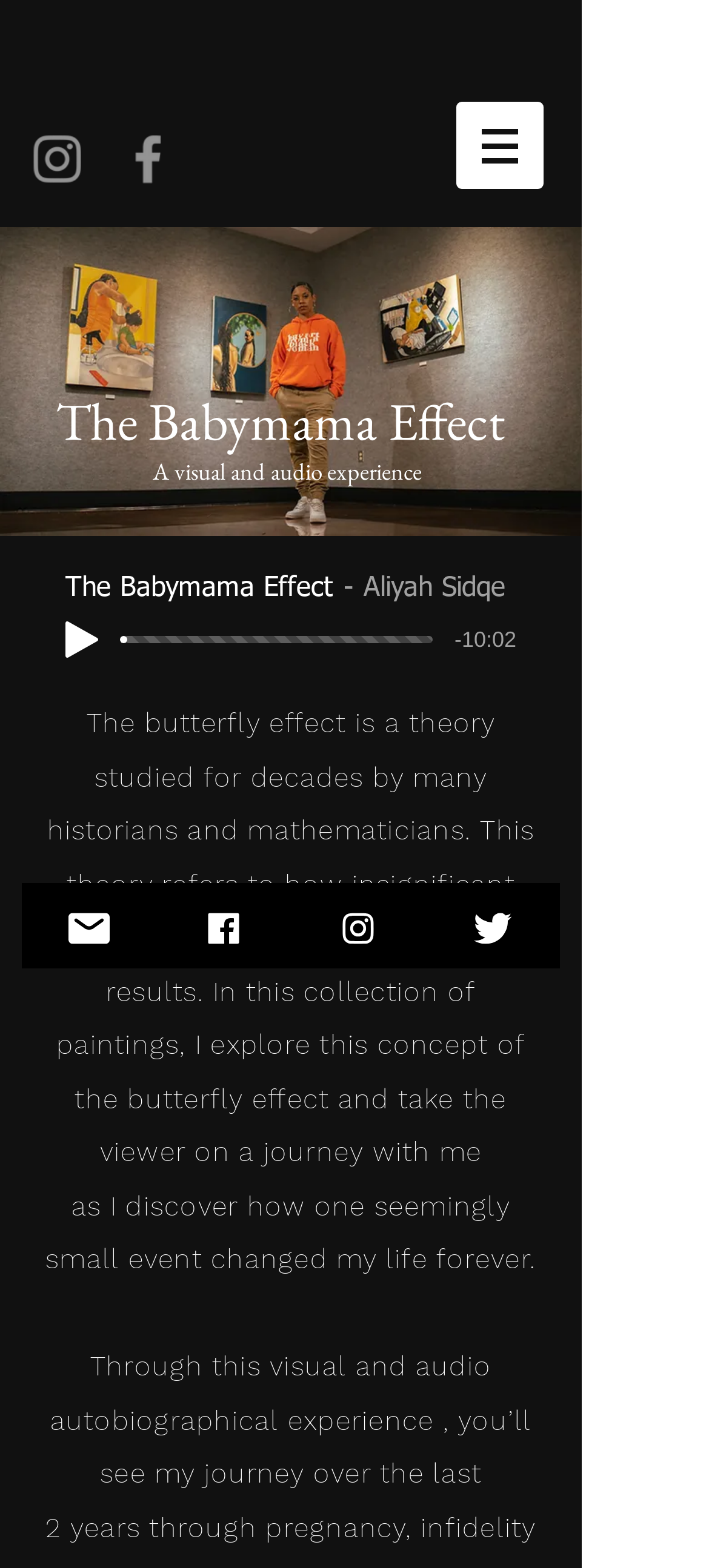Find the bounding box coordinates for the area you need to click to carry out the instruction: "Visit the webpage of Andrew Ng's Machine Learning Yearning". The coordinates should be four float numbers between 0 and 1, indicated as [left, top, right, bottom].

None